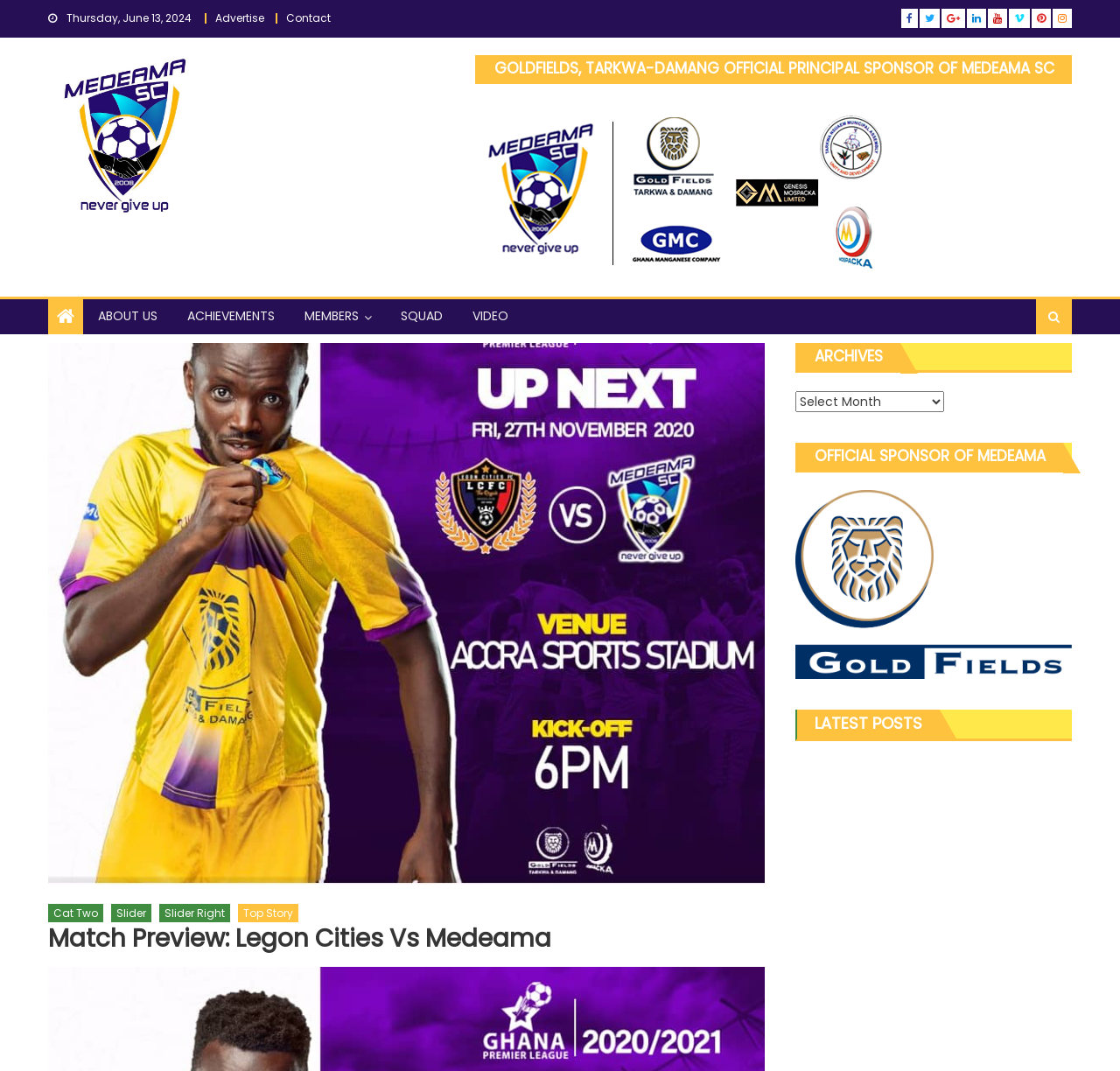Please specify the bounding box coordinates of the area that should be clicked to accomplish the following instruction: "Check out the latest posts". The coordinates should consist of four float numbers between 0 and 1, i.e., [left, top, right, bottom].

[0.727, 0.665, 0.824, 0.686]